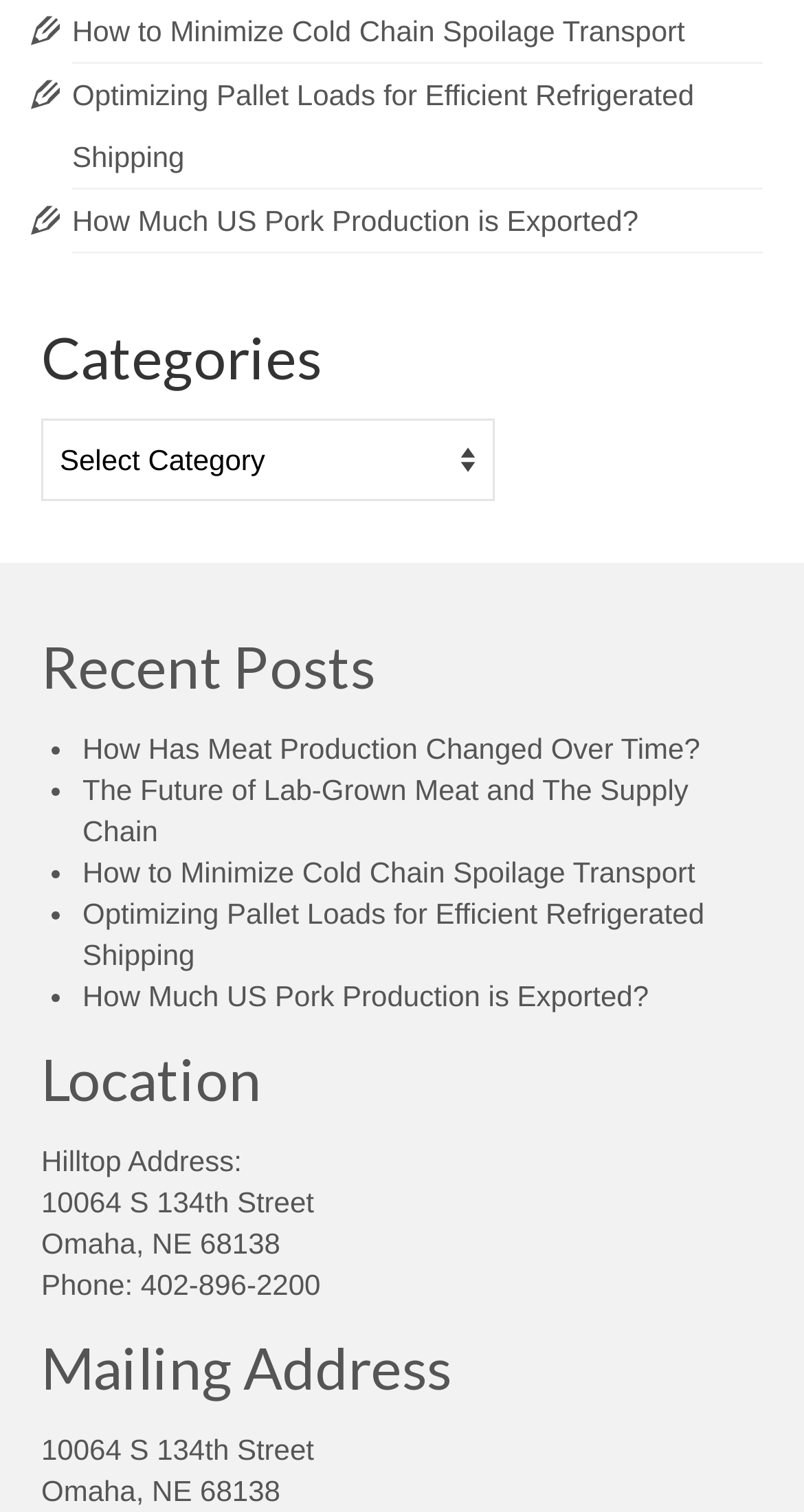Respond with a single word or phrase to the following question:
What is the phone number listed on this webpage?

402-896-2200